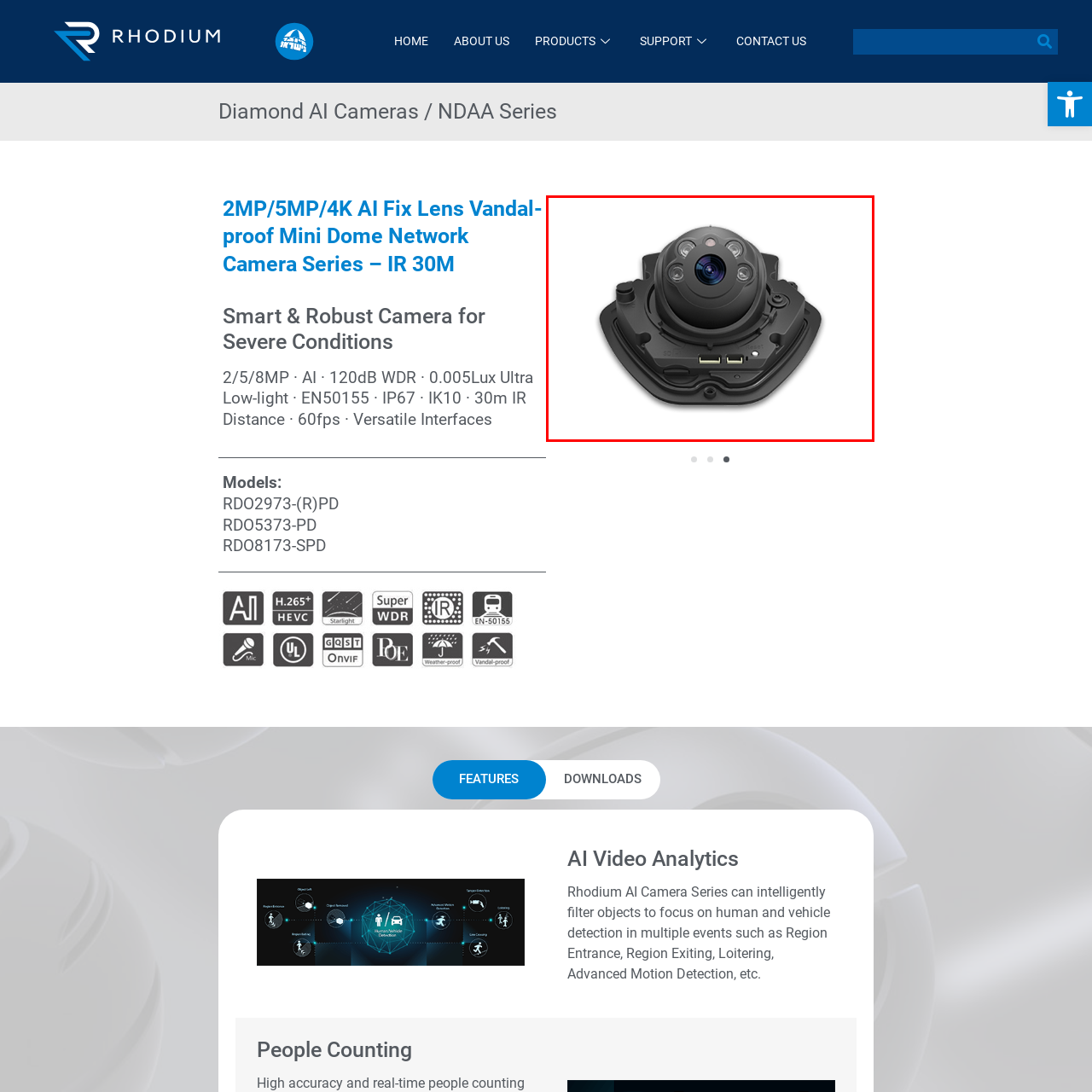Explain in detail what is depicted in the image within the red-bordered box.

The image features the AI Vandal-proof Mini Dome Network Camera, showcasing a sleek, compact design that is ideal for surveillance in various environments. This camera is part of the 2MP, 5MP, and 4K series, specifically engineered to withstand harsh conditions while providing high-quality video output. 

The top view reveals its rounded lens and integrated IR lights, ensuring effective low-light performance with a range of up to 30 meters. The camera's robust construction, indicated by features such as IK10 ratings for impact resistance and IP67 for water and dust protection, highlights its suitability for both indoor and outdoor installations. Additionally, multiple connection ports are visible, suggesting versatility in installation options, including direct integration with other security systems for comprehensive monitoring.